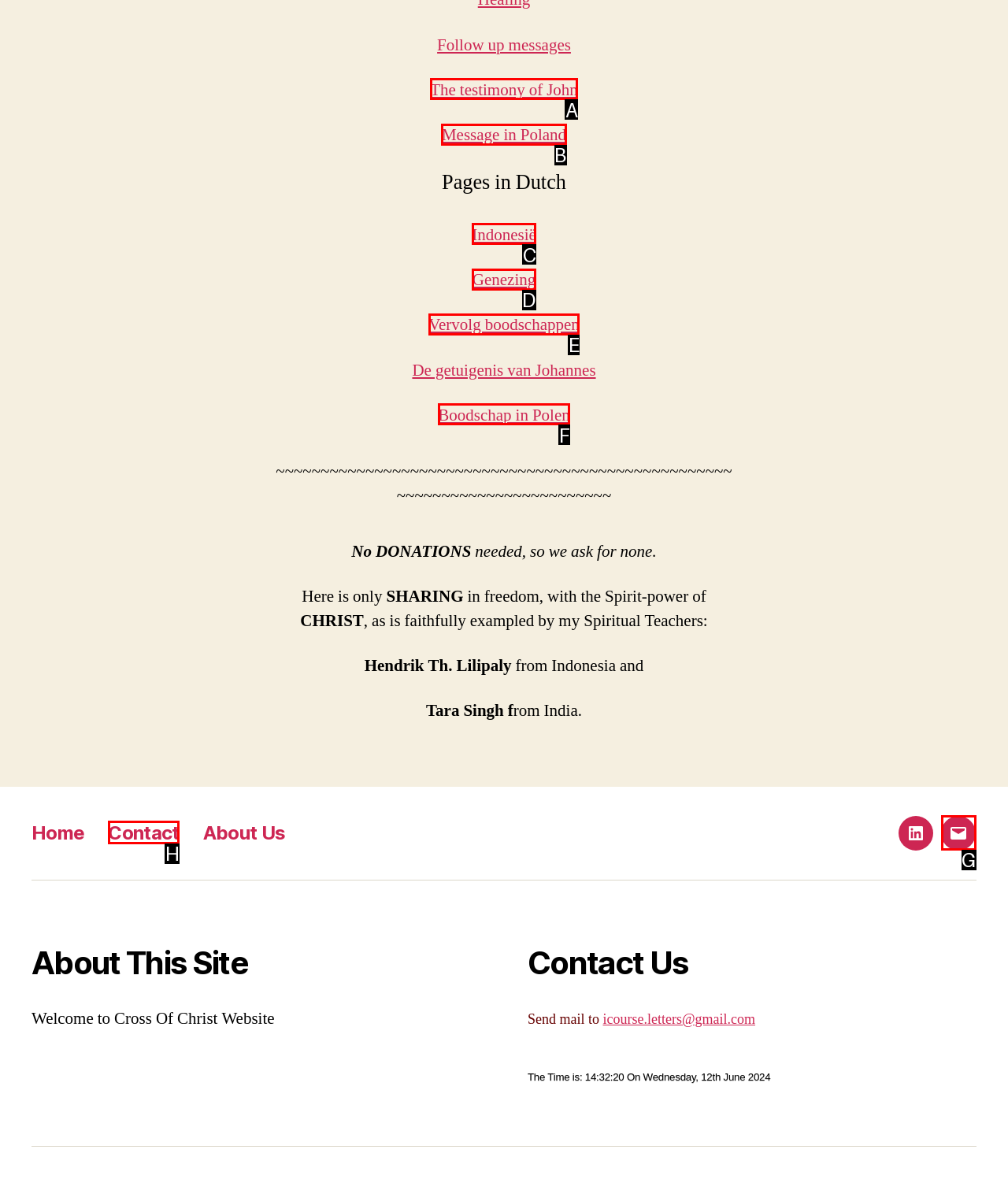Using the element description: Boodschap in Polen, select the HTML element that matches best. Answer with the letter of your choice.

F